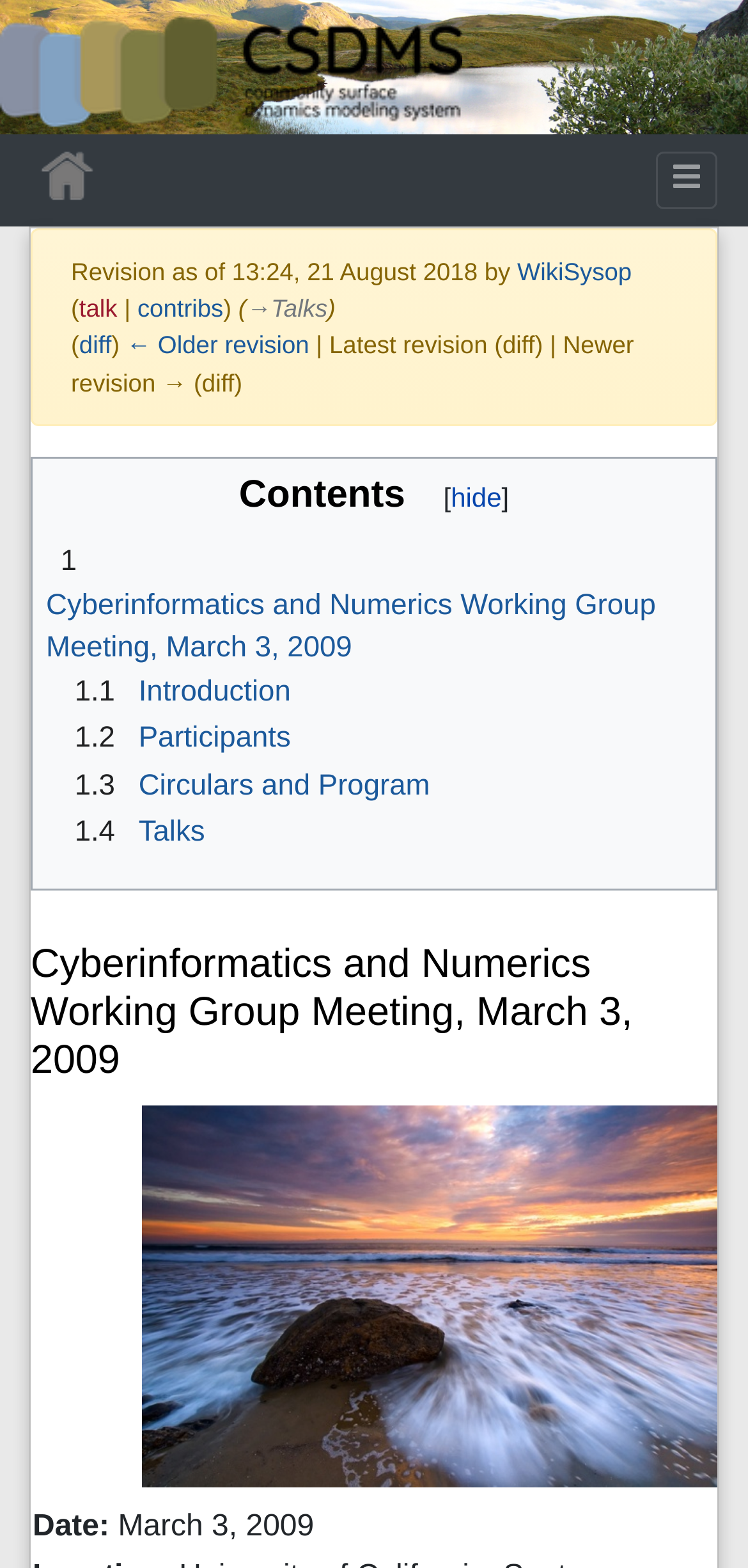Using the webpage screenshot, locate the HTML element that fits the following description and provide its bounding box: "What’s on TV".

None